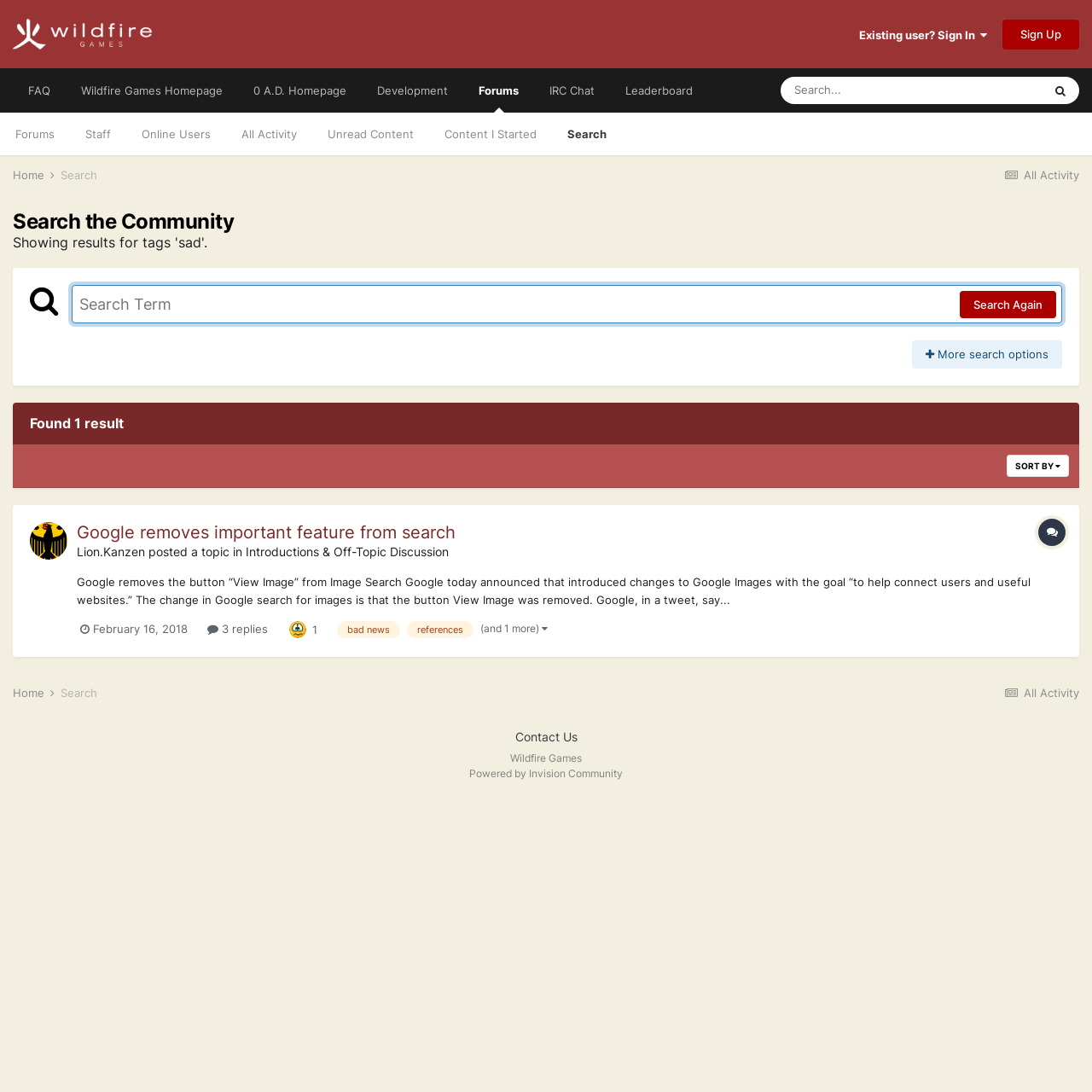Could you determine the bounding box coordinates of the clickable element to complete the instruction: "Go to the homepage of Wildfire Games"? Provide the coordinates as four float numbers between 0 and 1, i.e., [left, top, right, bottom].

[0.06, 0.062, 0.218, 0.103]